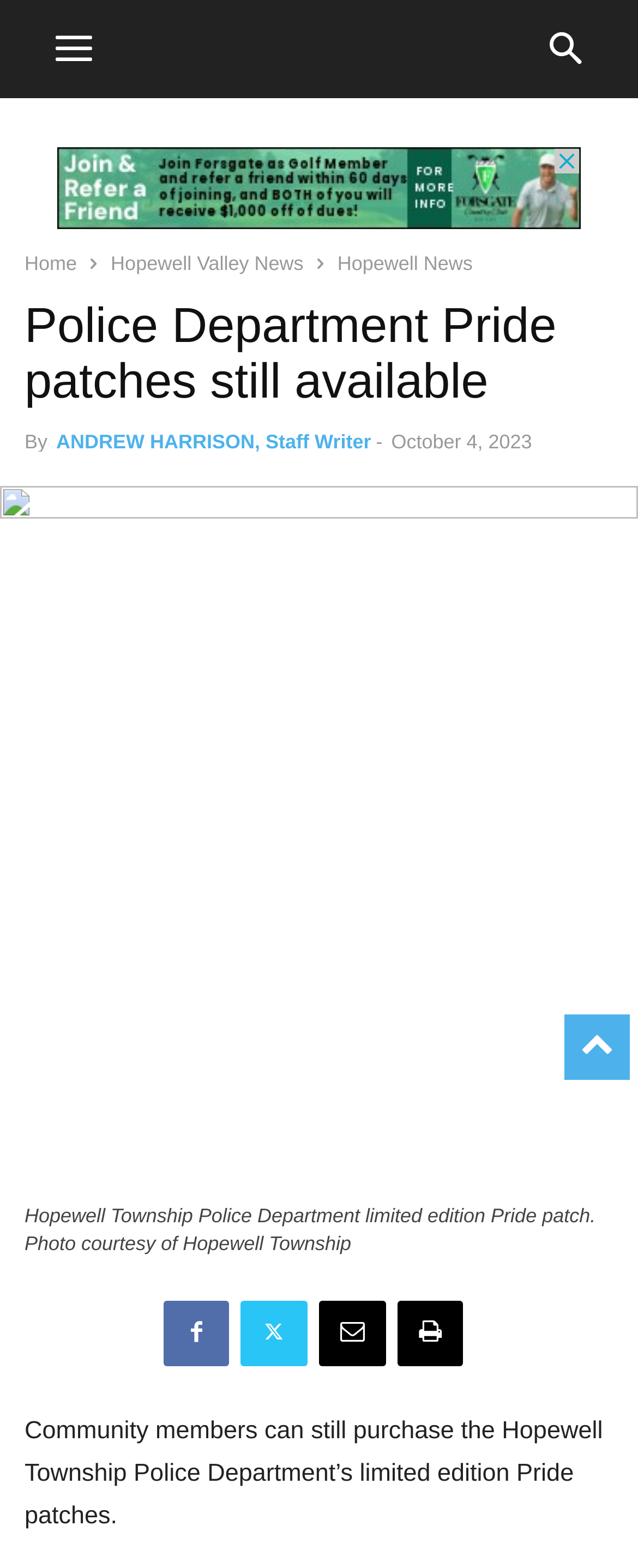Find the bounding box coordinates of the element's region that should be clicked in order to follow the given instruction: "View the article by Andrew Harrison". The coordinates should consist of four float numbers between 0 and 1, i.e., [left, top, right, bottom].

[0.088, 0.274, 0.582, 0.289]